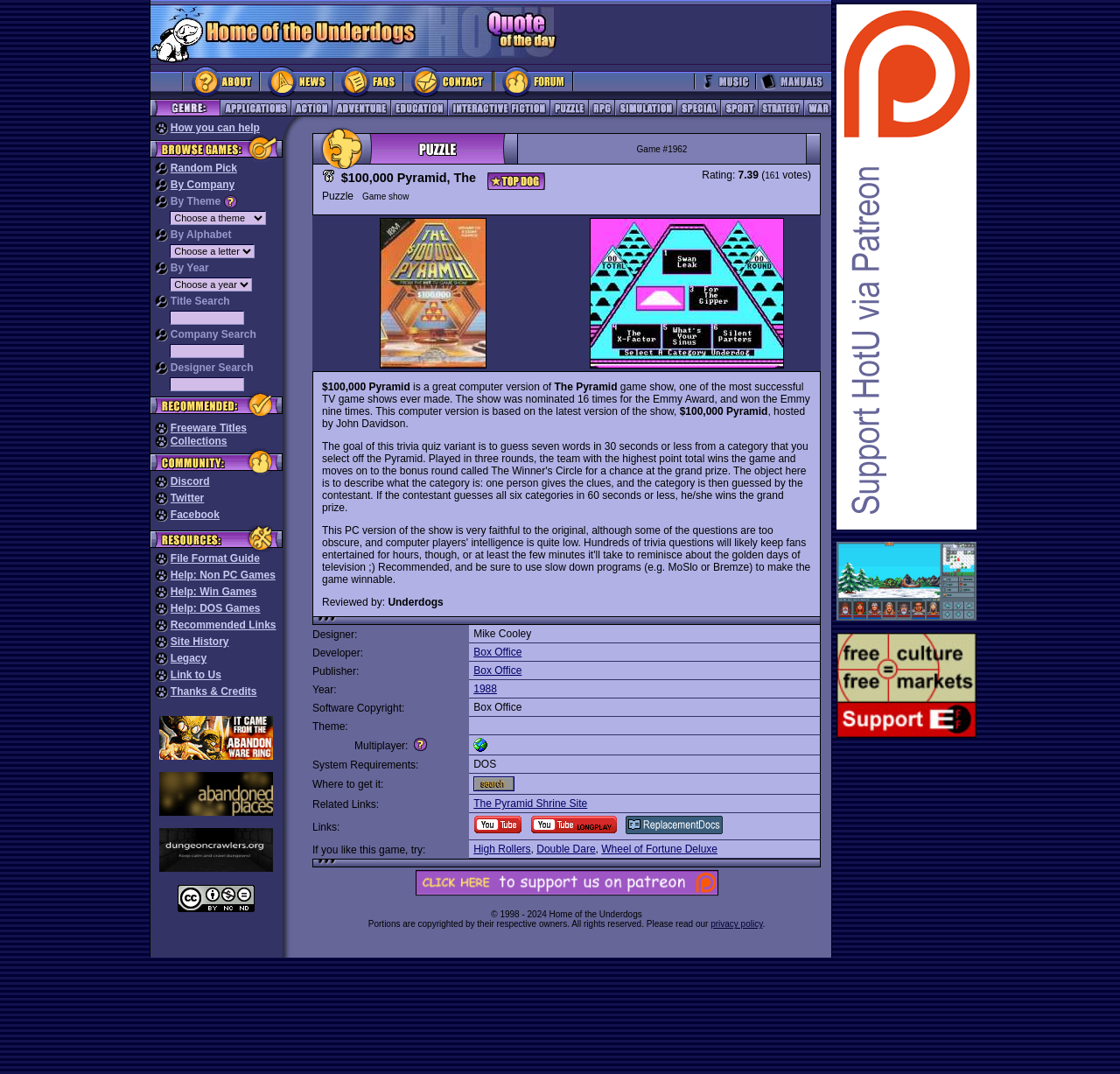Using the format (top-left x, top-left y, bottom-right x, bottom-right y), and given the element description, identify the bounding box coordinates within the screenshot: alt="Support the EFF"

[0.746, 0.678, 0.871, 0.689]